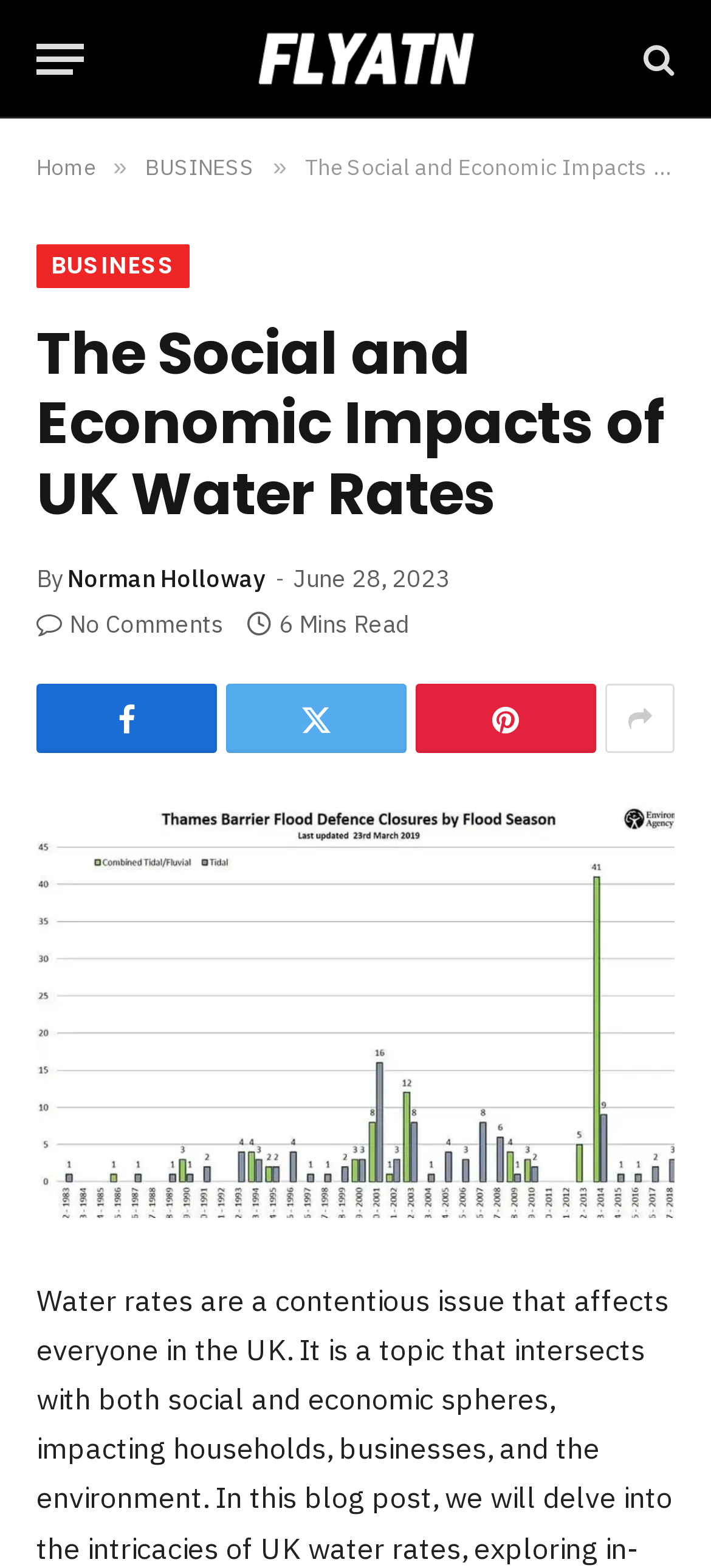Using the information from the screenshot, answer the following question thoroughly:
What is the author of the article?

I found the author's name by looking at the text next to the 'By' label, which is located below the main heading of the webpage.